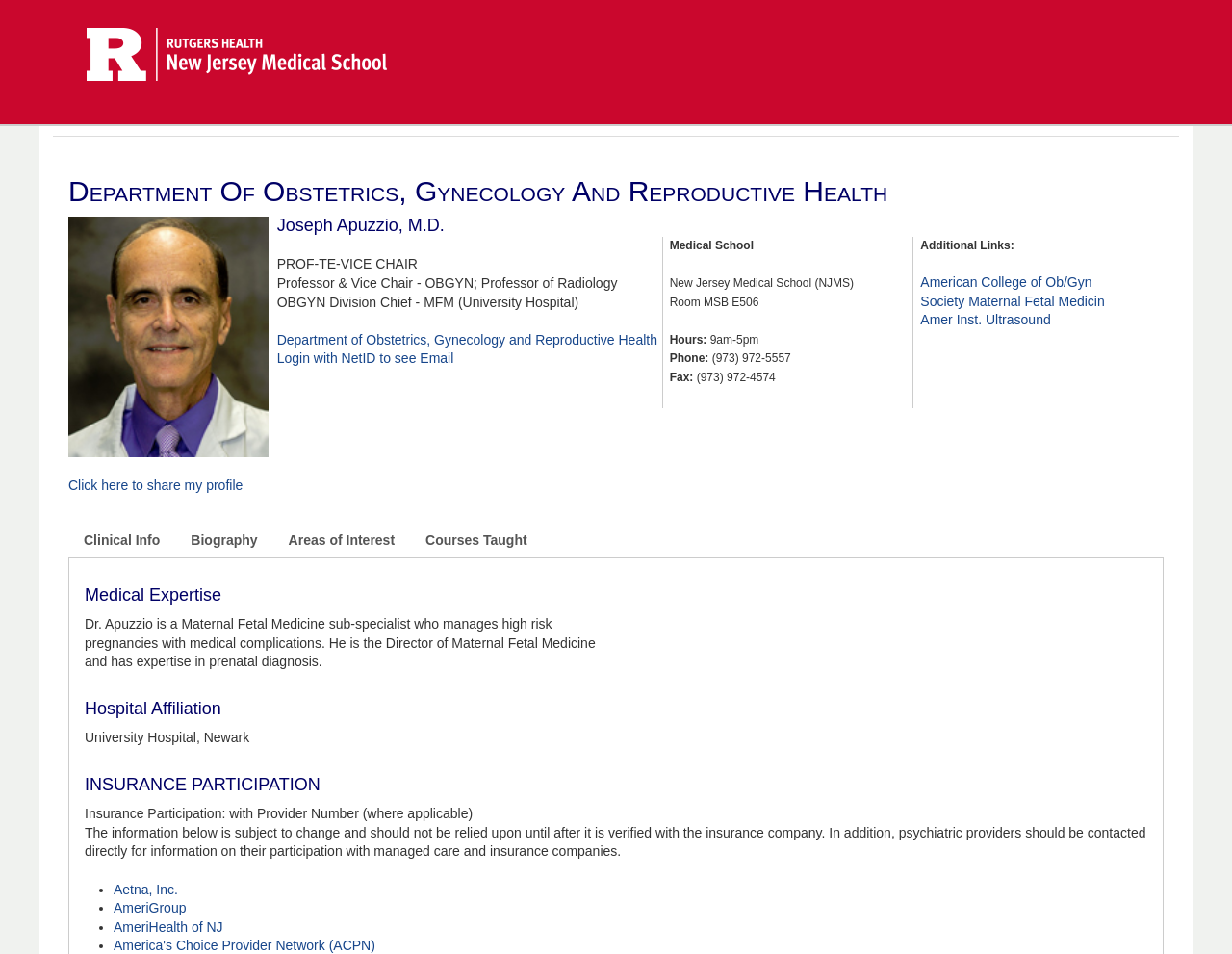Locate the bounding box coordinates of the element that should be clicked to fulfill the instruction: "Check the insurance participation of Aetna, Inc.".

[0.092, 0.923, 0.483, 0.943]